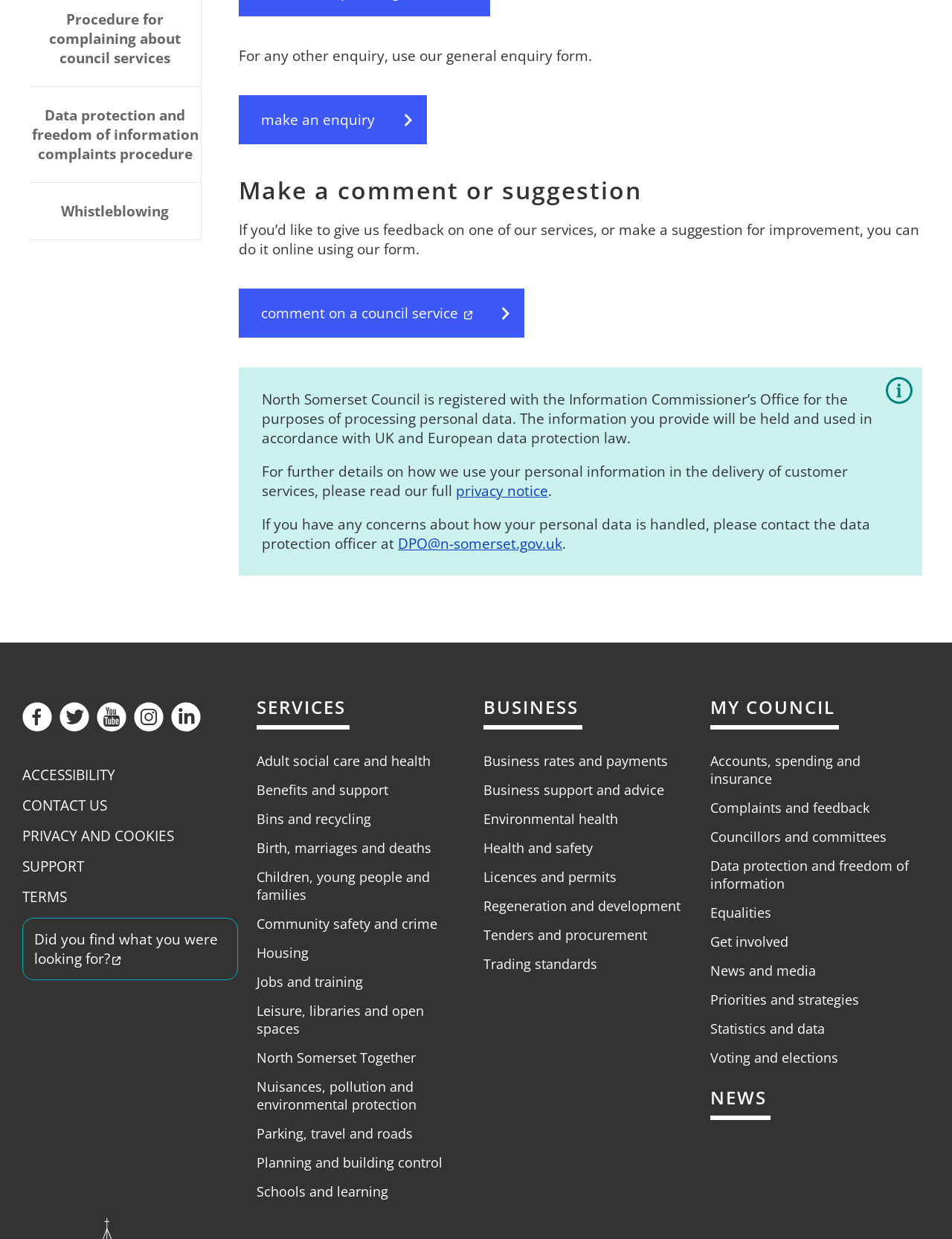Determine the bounding box coordinates for the clickable element required to fulfill the instruction: "Comment on a council service". Provide the coordinates as four float numbers between 0 and 1, i.e., [left, top, right, bottom].

[0.251, 0.233, 0.551, 0.273]